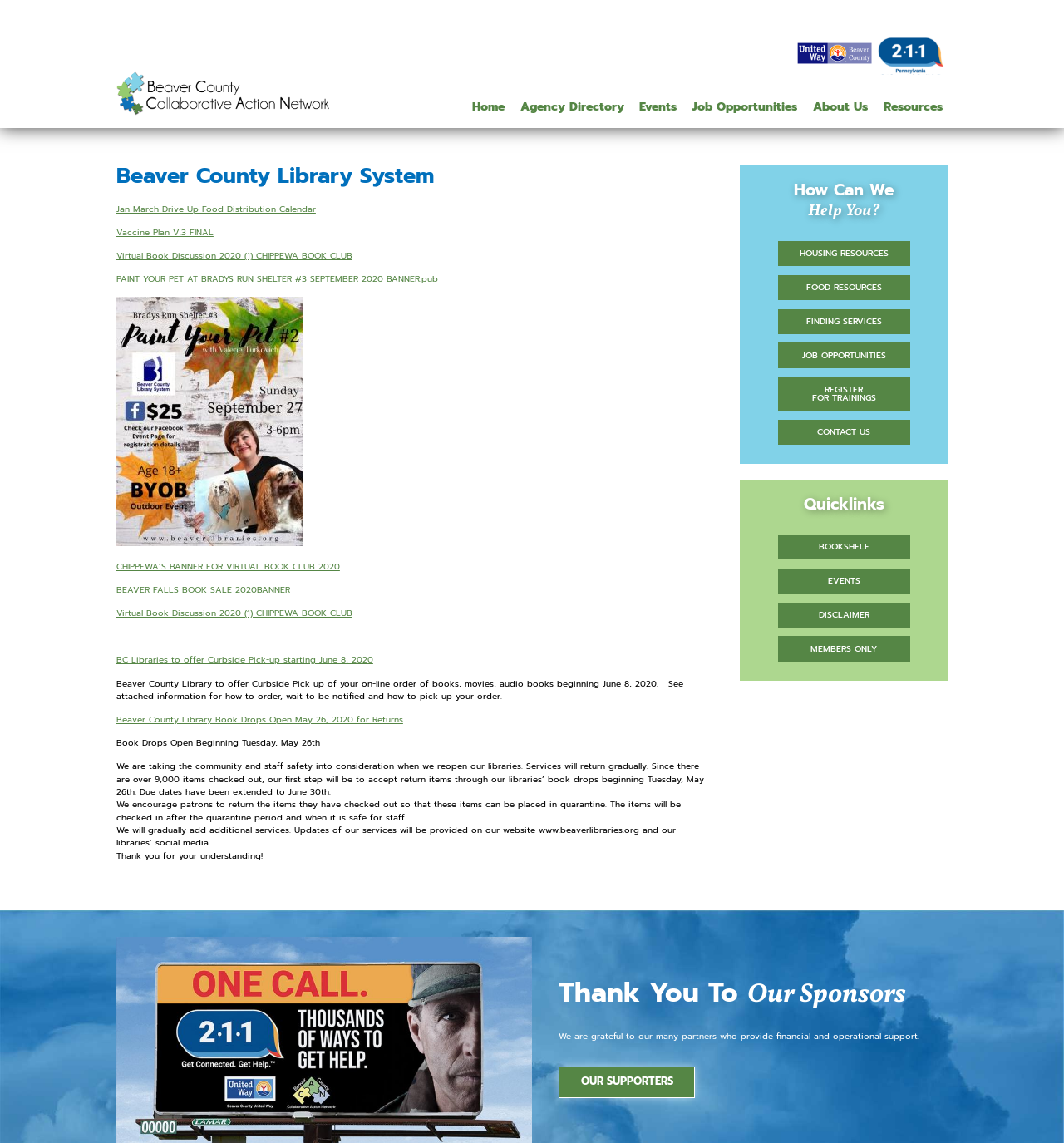Locate the bounding box coordinates of the region to be clicked to comply with the following instruction: "Explore Events". The coordinates must be four float numbers between 0 and 1, in the form [left, top, right, bottom].

[0.601, 0.086, 0.636, 0.101]